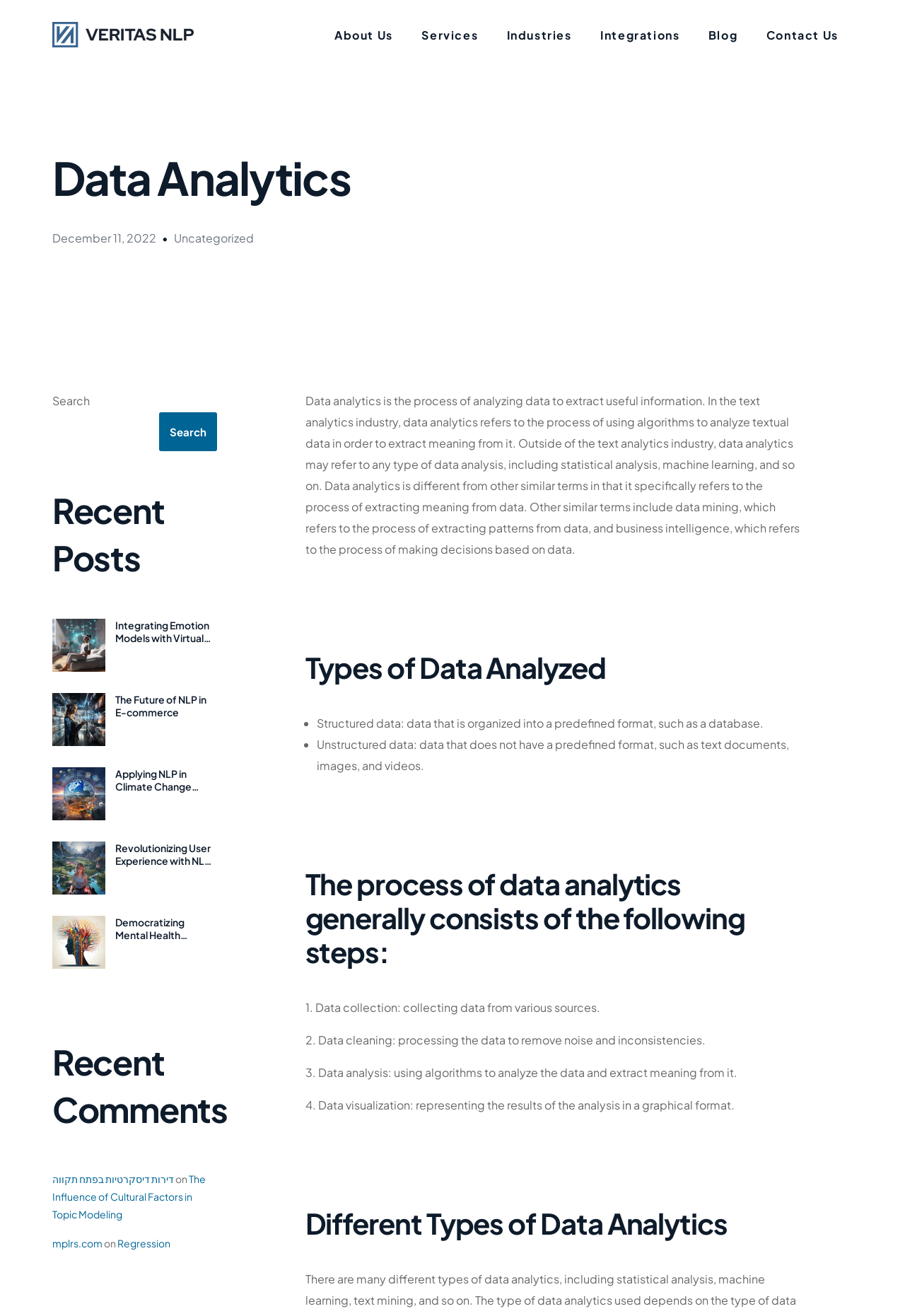Using the elements shown in the image, answer the question comprehensively: What is the name of the company?

The name of the company can be found in the top-left corner of the webpage, where it is written as 'Veritas NLP' in the logo and also as a link.